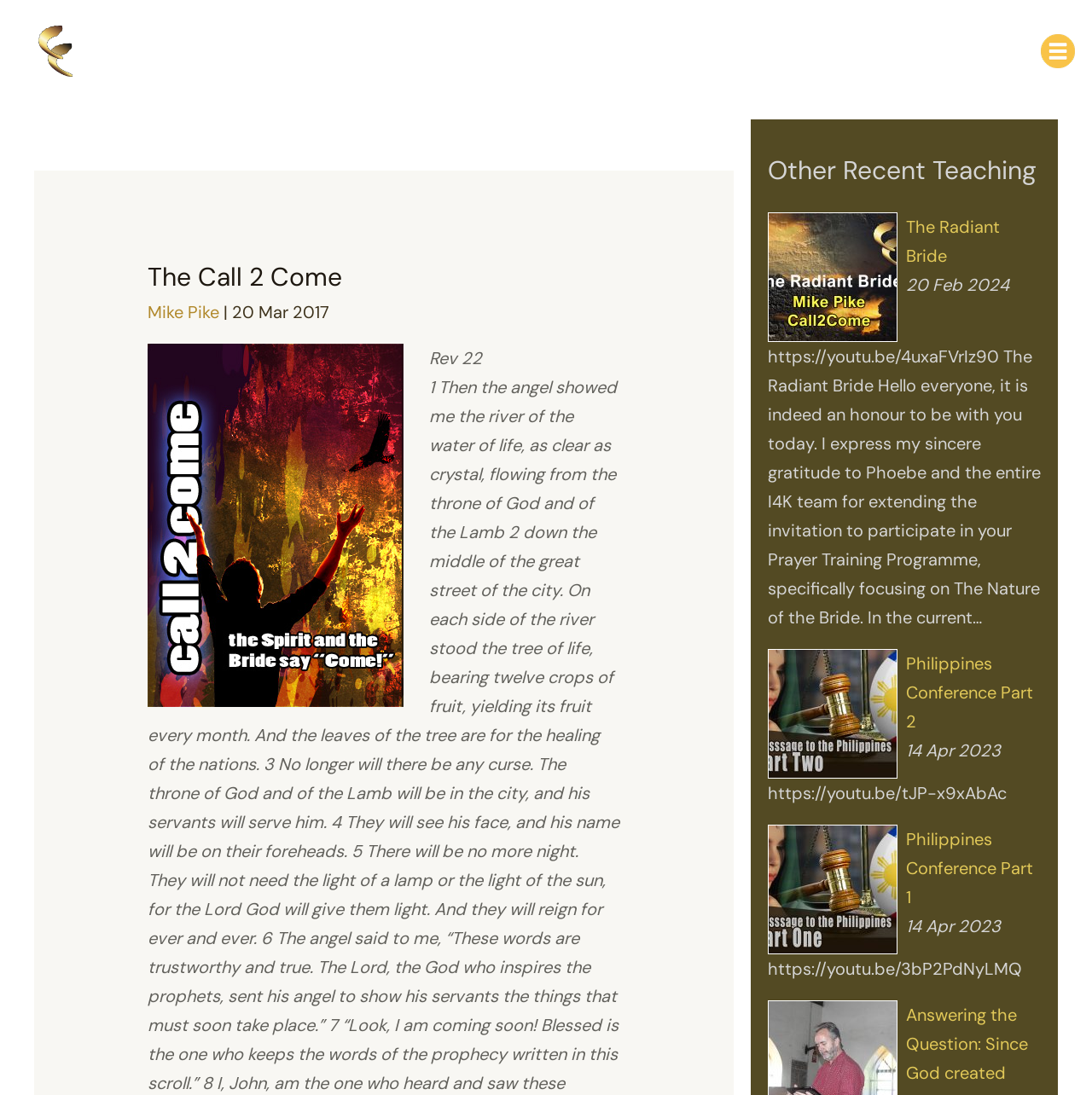Please find the bounding box coordinates of the element that you should click to achieve the following instruction: "Open the menu". The coordinates should be presented as four float numbers between 0 and 1: [left, top, right, bottom].

[0.953, 0.031, 0.984, 0.062]